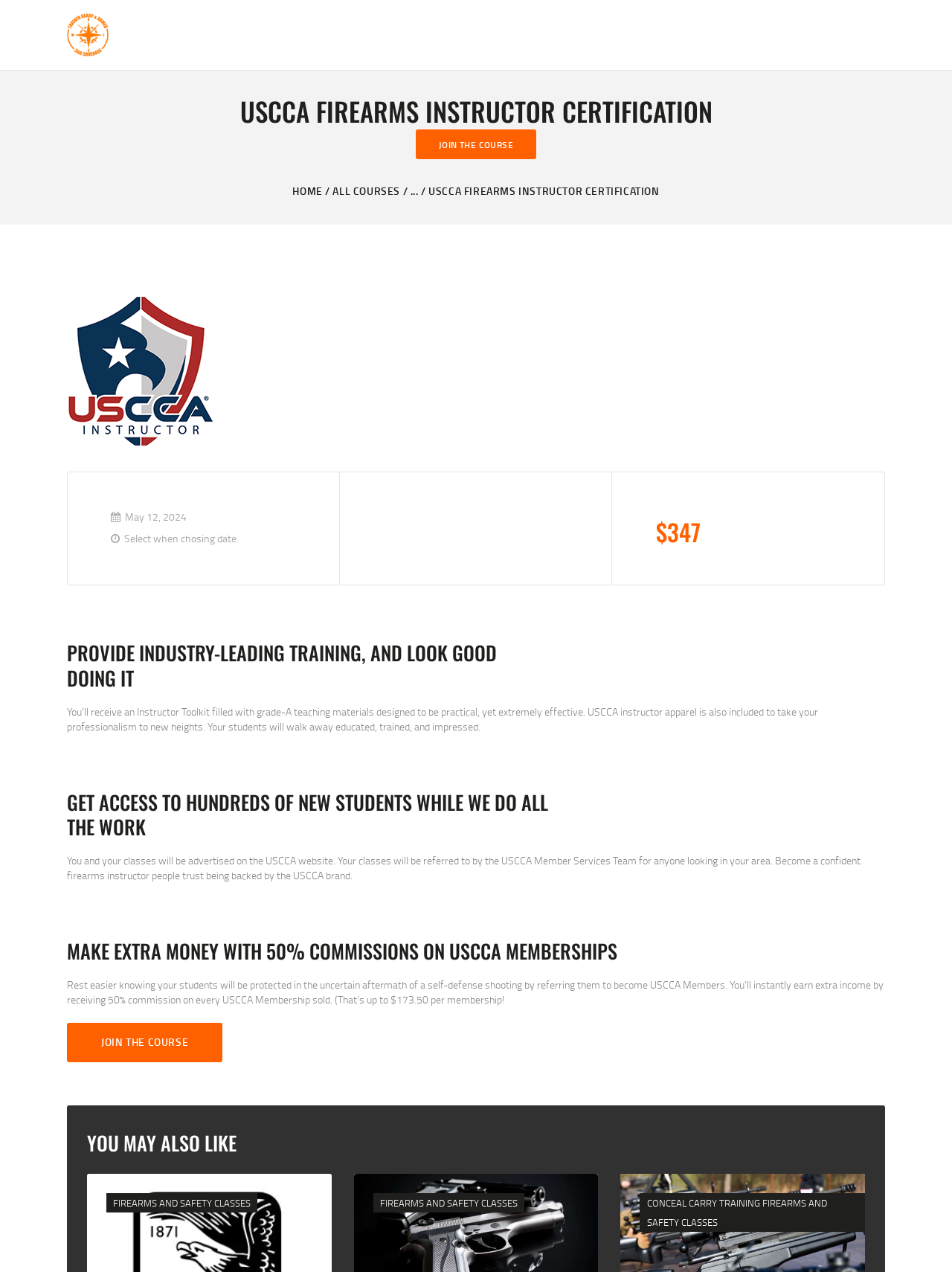Locate the bounding box coordinates of the element to click to perform the following action: 'Click the 'TRAINED READY ARMED' link'. The coordinates should be given as four float values between 0 and 1, in the form of [left, top, right, bottom].

[0.07, 0.01, 0.114, 0.024]